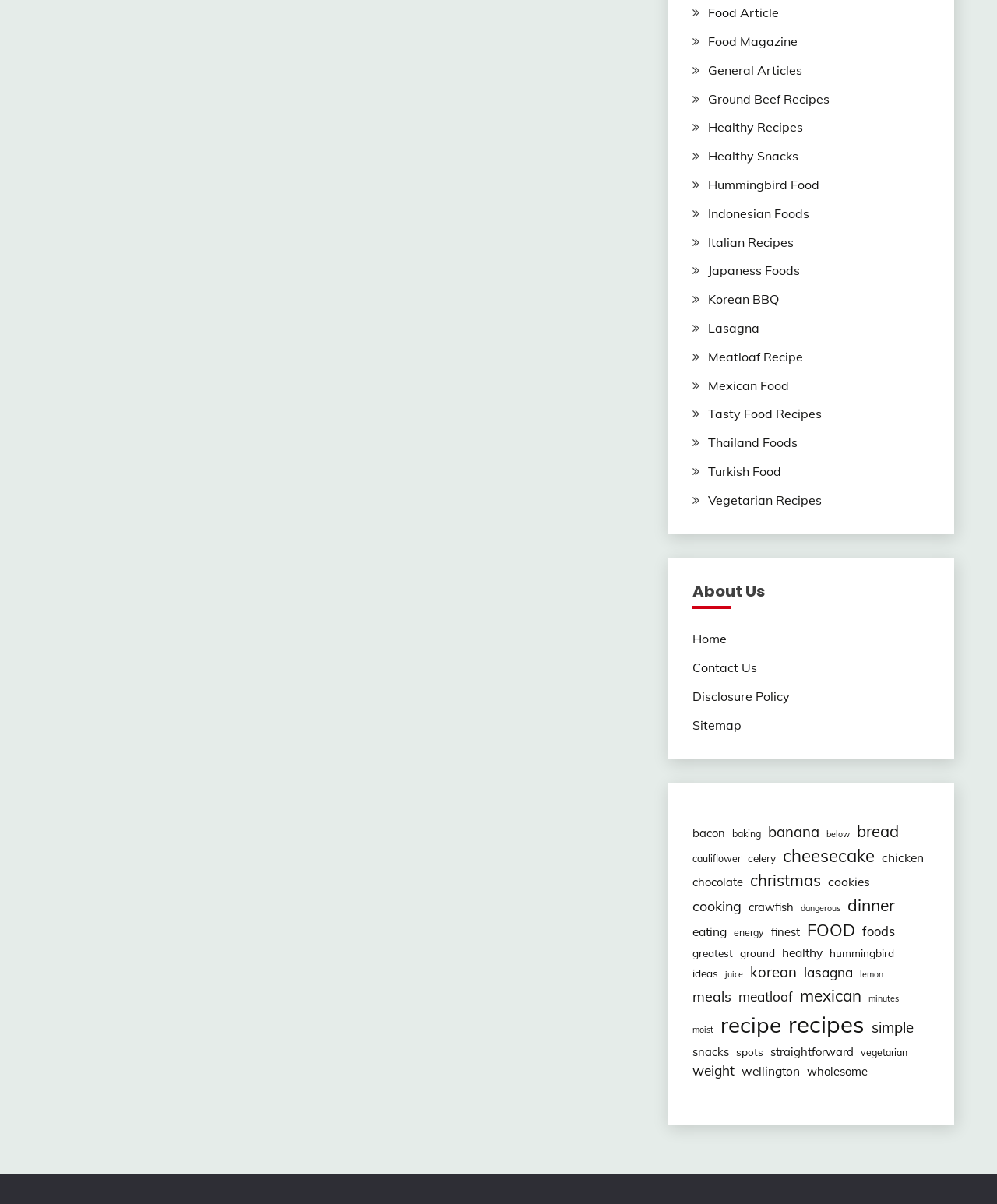What is the position of 'About Us'? Based on the image, give a response in one word or a short phrase.

Top-right